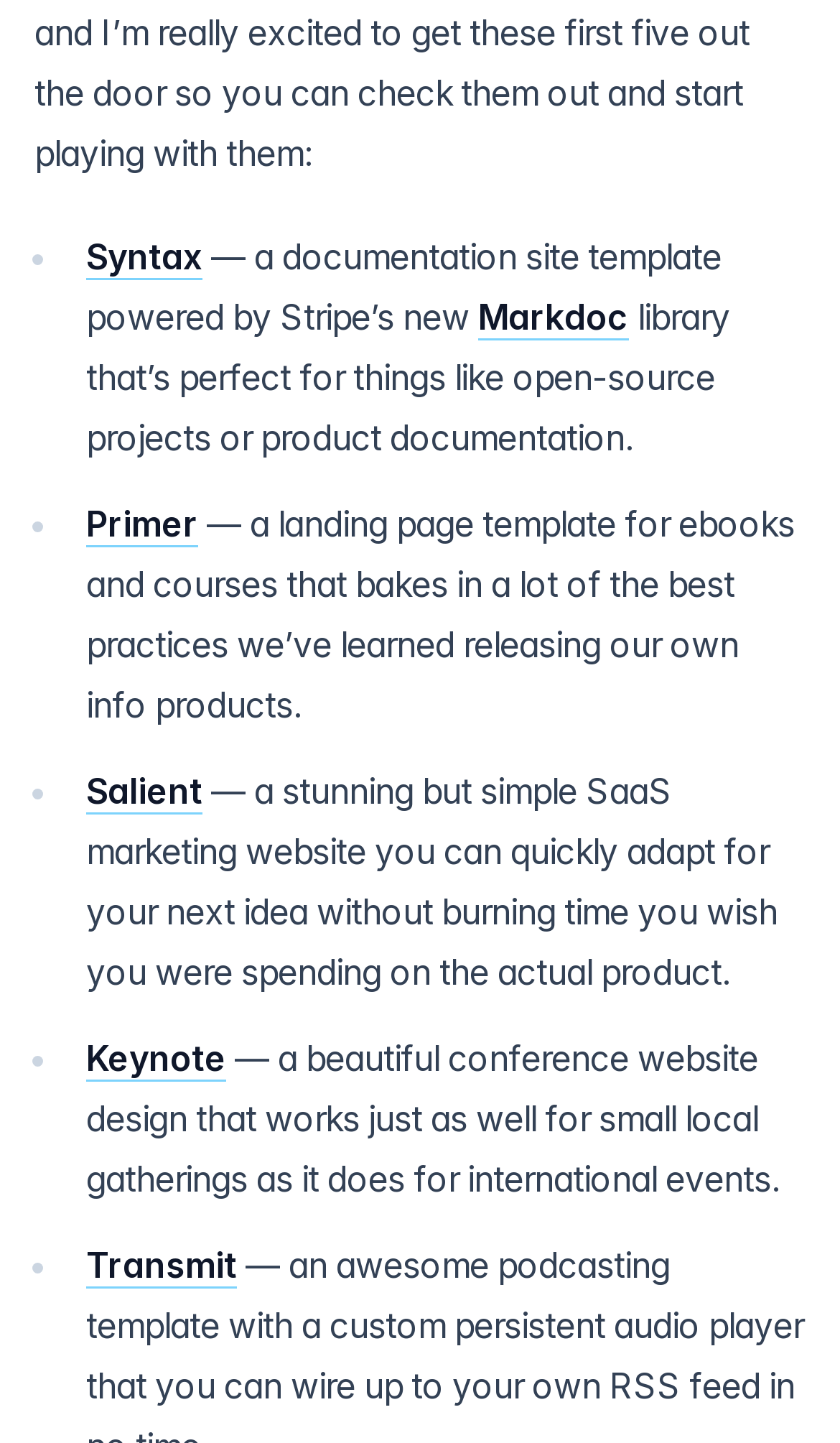What is the name of the template for ebooks and courses?
From the image, provide a succinct answer in one word or a short phrase.

Primer